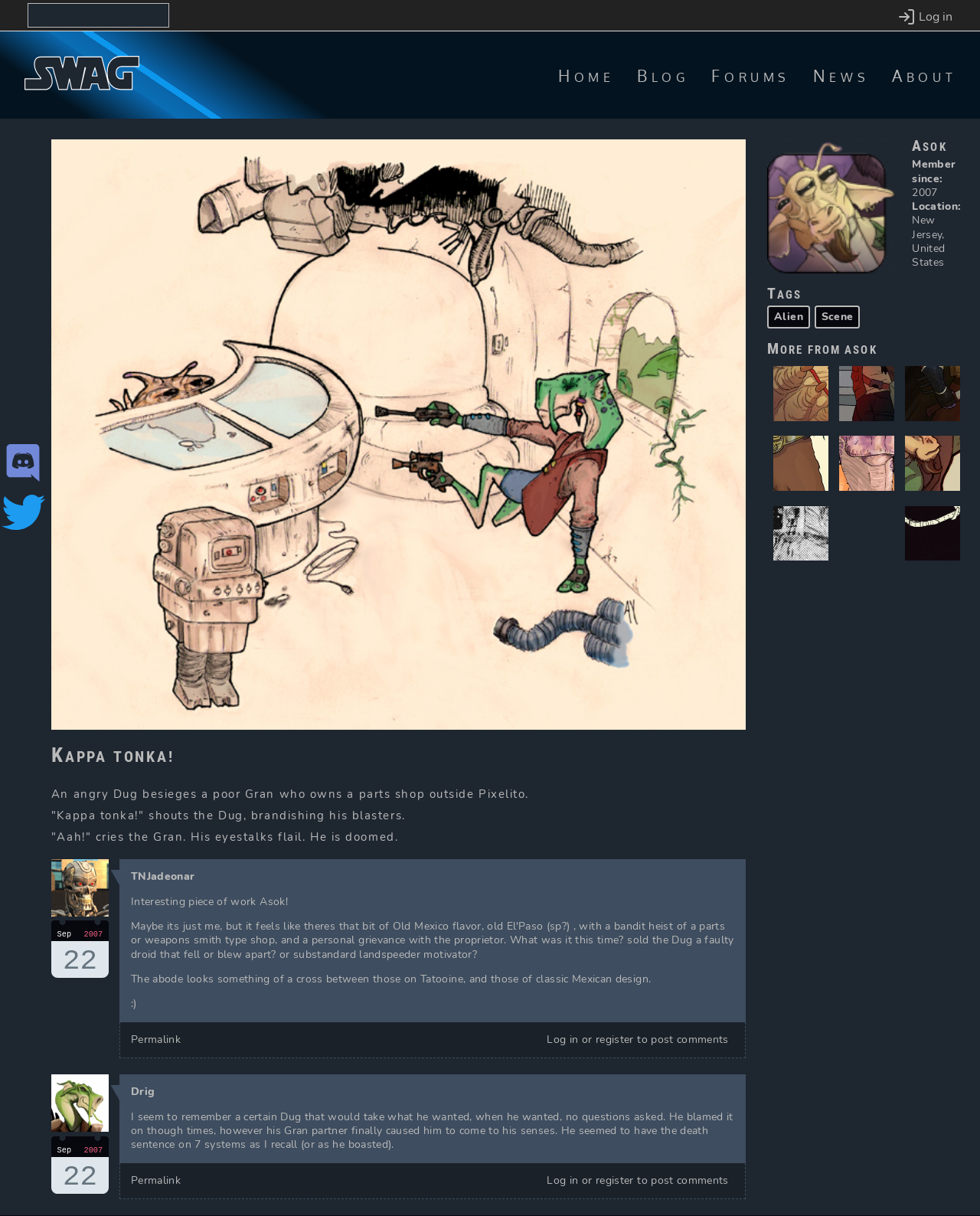What is the username of the article's author?
Answer the question with a thorough and detailed explanation.

The username of the article's author can be found at the top of the article, which is 'Asok'. This suggests that Asok is the creator or owner of the article.